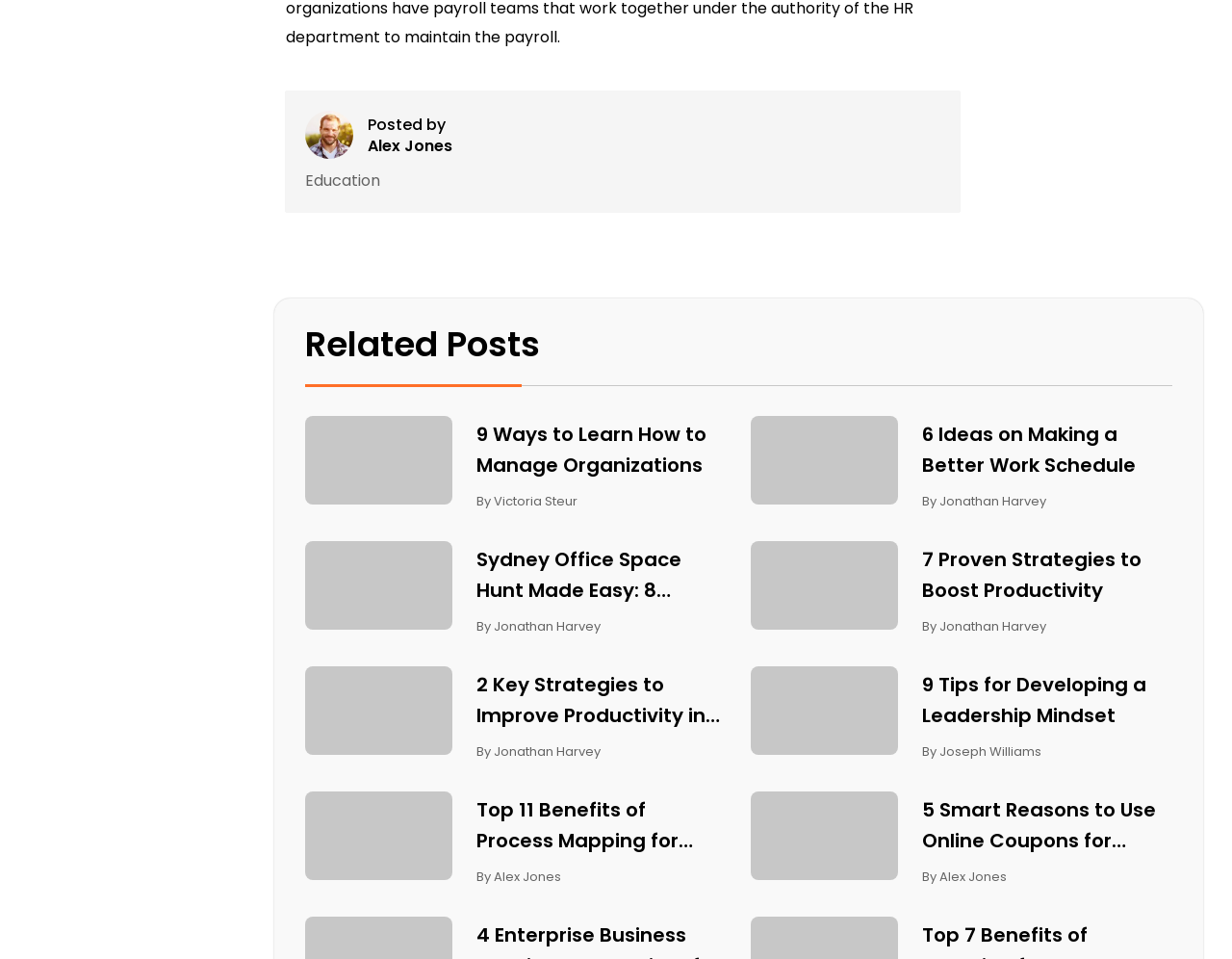Locate the bounding box coordinates of the element you need to click to accomplish the task described by this instruction: "Read article by Victoria Steur".

[0.387, 0.513, 0.469, 0.533]